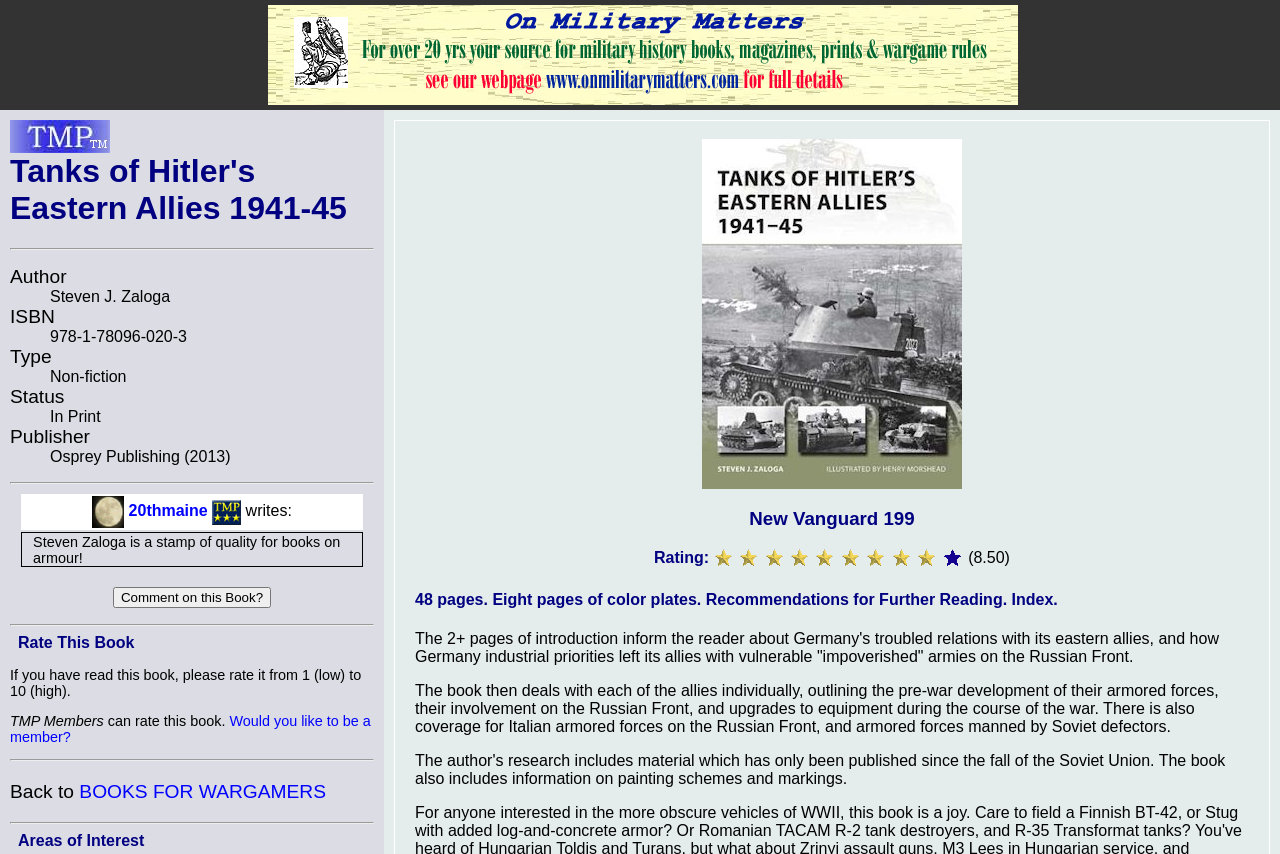Respond with a single word or phrase for the following question: 
How many pages does the book have?

48 pages